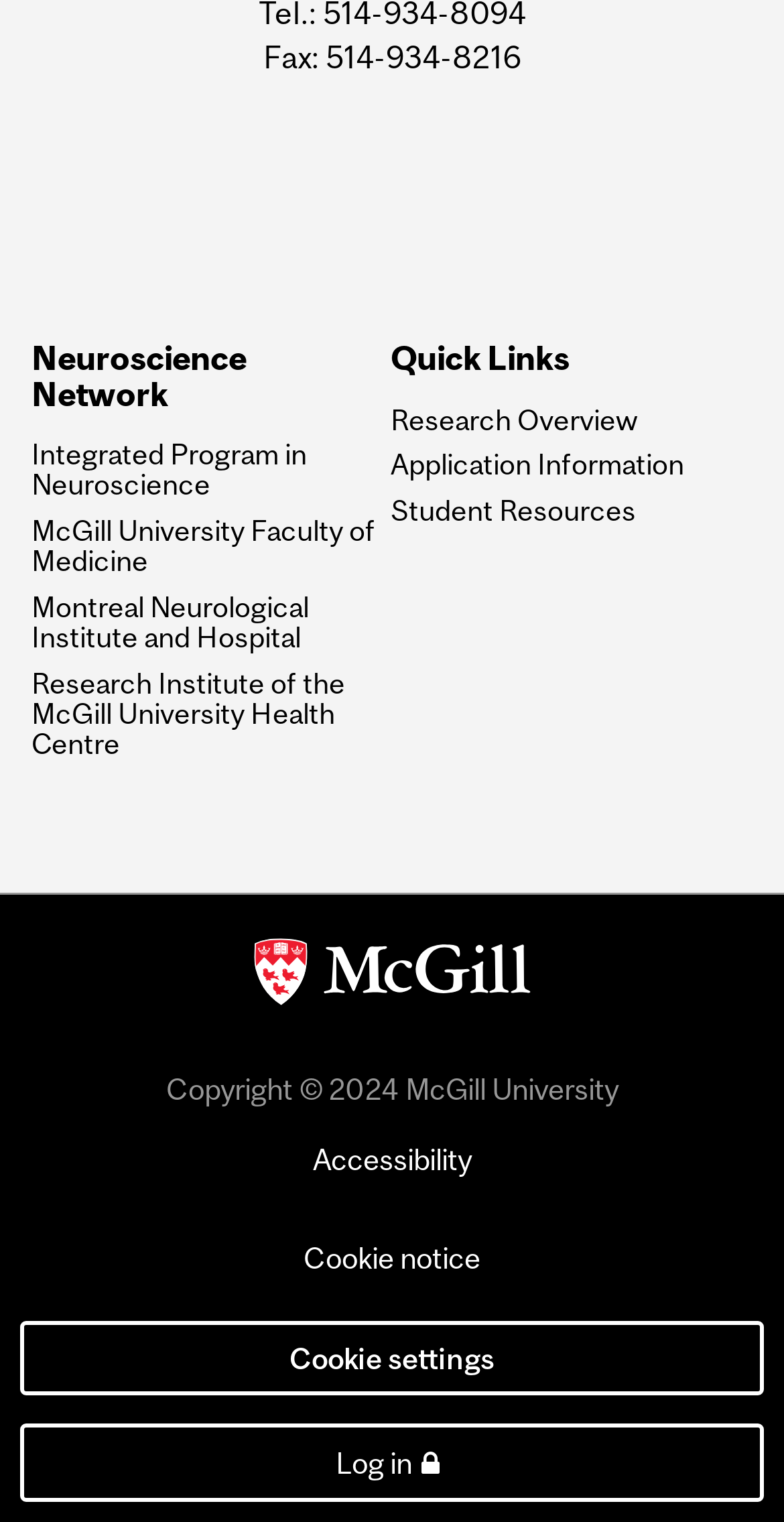Please reply with a single word or brief phrase to the question: 
How many quick links are available on the webpage?

4